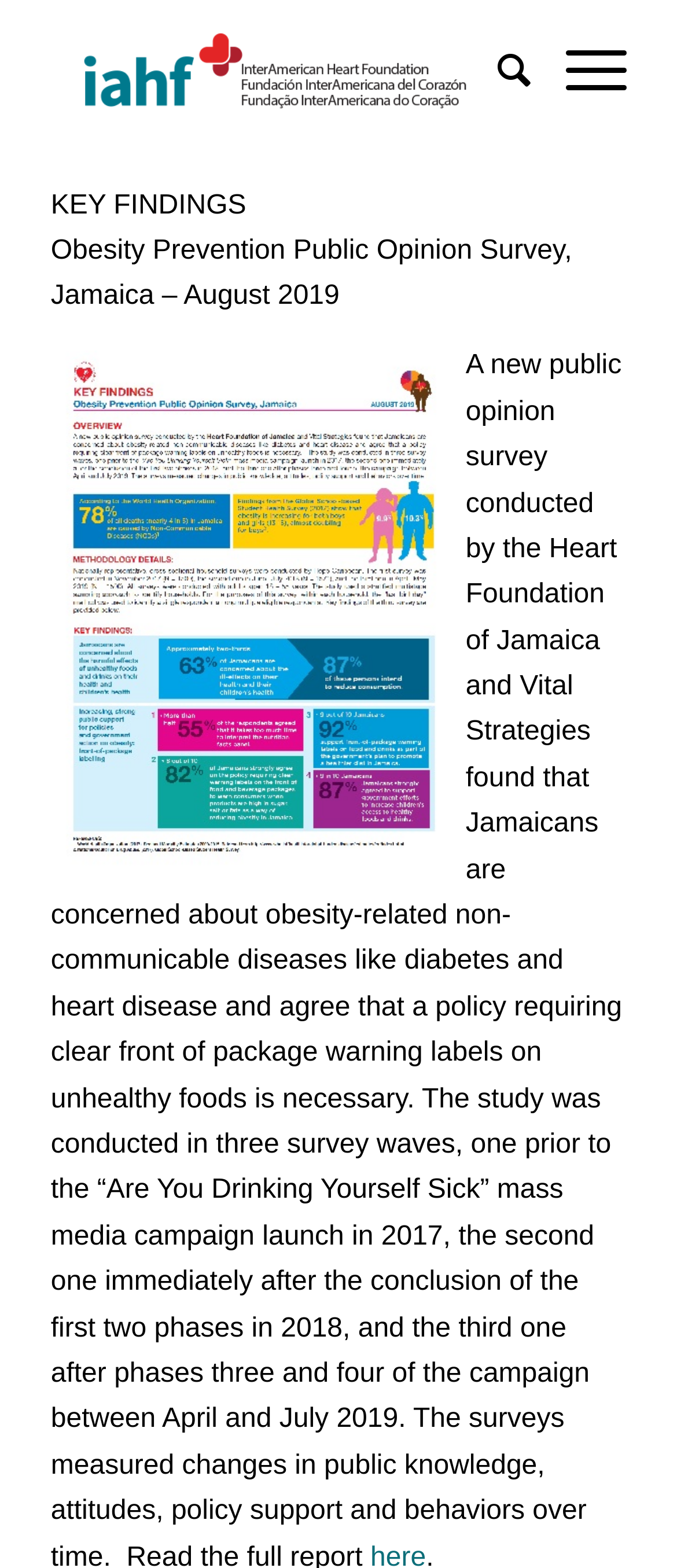What is the title of the survey? Based on the image, give a response in one word or a short phrase.

Obesity Prevention Public Opinion Survey, Jamaica – August 2019